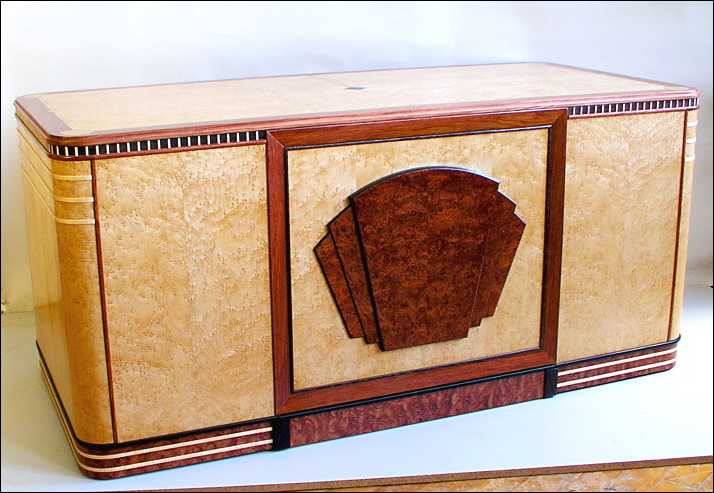Generate a detailed explanation of the scene depicted in the image.

The image showcases a stunning Birdseye Maple Executive Deco Desk, a custom piece designed to blend the beauty of various woods with functional elegance. The desk prominently features intricate details, including the rich, textured surface of Birdseye Maple contrasted with deeper tones of Bubinga and Wenge. Its Art Deco design is highlighted by geometric shapes, notably the eye-catching fan motif on the center door, which adds a classic flair. This bespoke creation, tailored to the needs of the client, represents exceptional craftsmanship and artistry, making it a centerpiece in any office space.